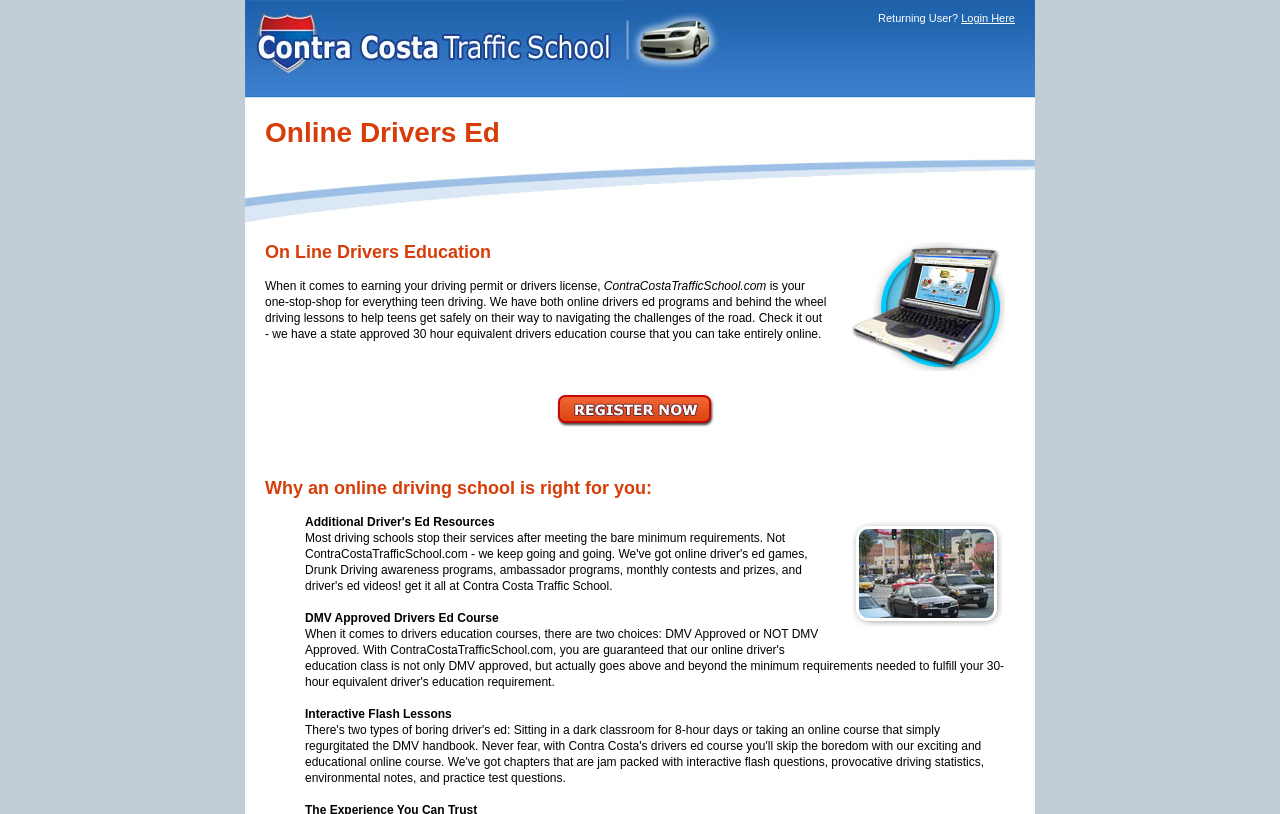Respond with a single word or phrase for the following question: 
What type of lessons are provided by the online driving school?

Interactive Flash Lessons